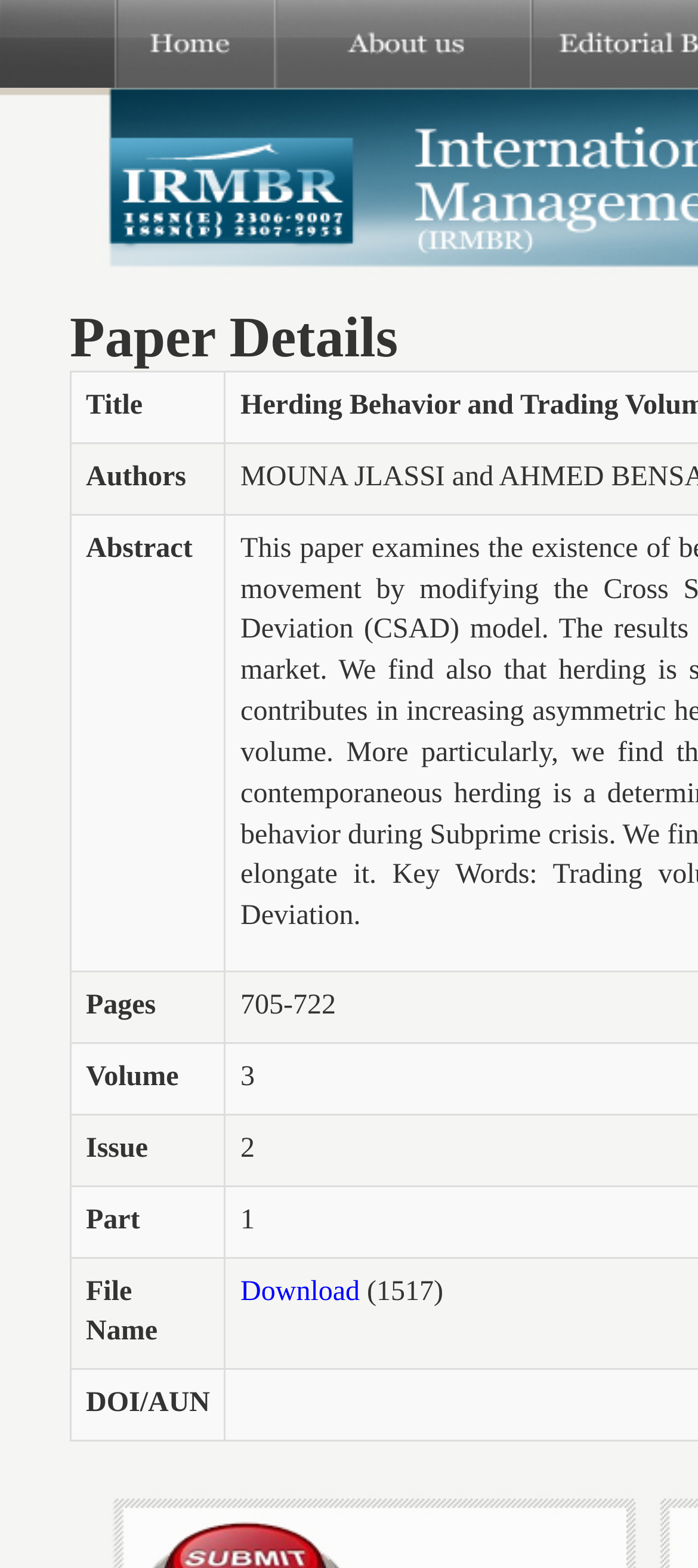What is the last row header?
Refer to the image and provide a one-word or short phrase answer.

File Name